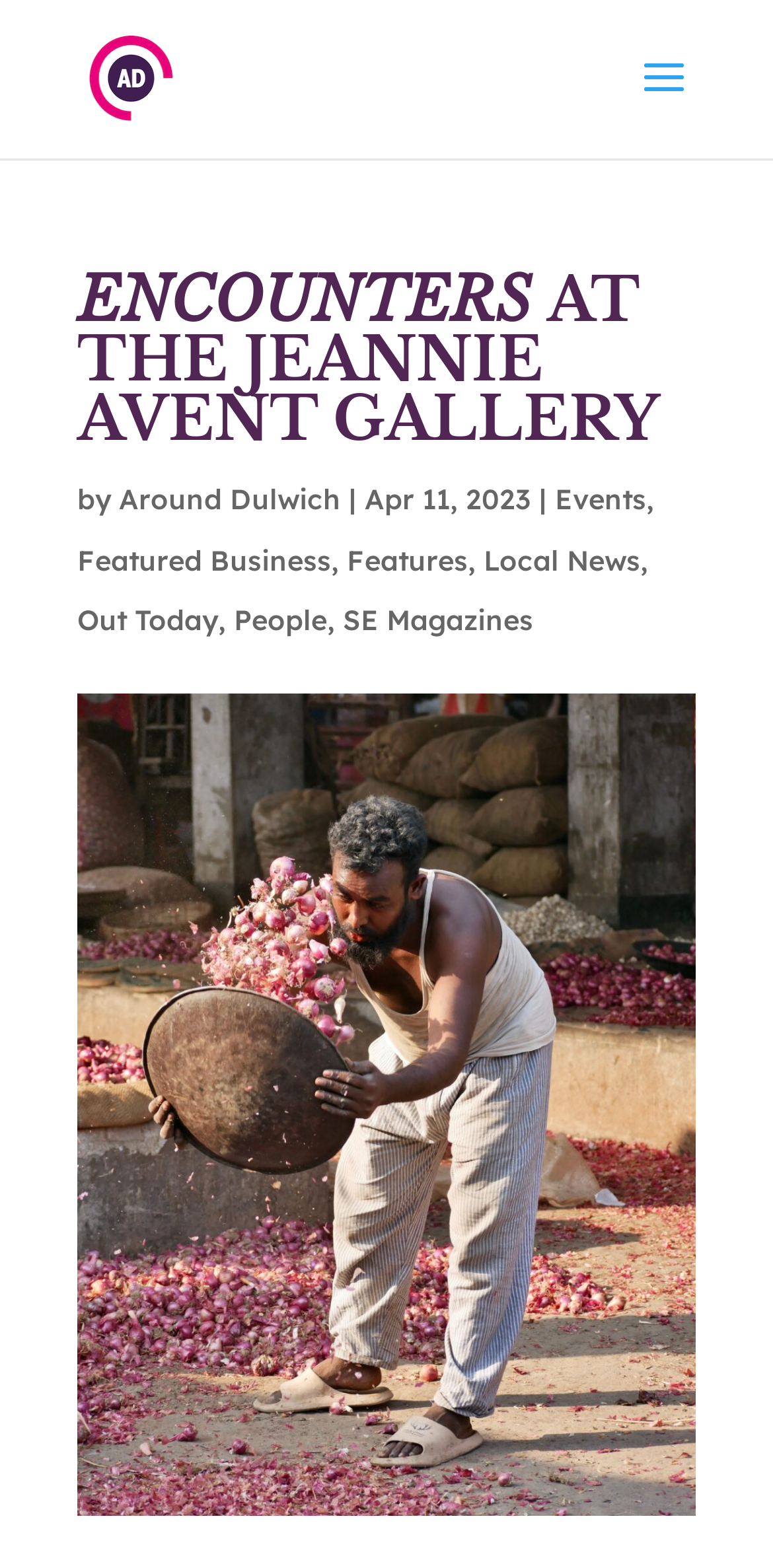Give an in-depth explanation of the webpage layout and content.

The webpage appears to be an article or exhibition page about "Encounters" at the Jeannie Avent Gallery in East Dulwich, featuring street photography and portraits from India and Bangladesh. 

At the top left of the page, there is a link to "Around Dulwich" accompanied by an image with the same name. Below this, a large heading "ENCOUNTERS AT THE JEANNIE AVENT GALLERY" is centered on the page. 

To the right of the heading, there is a byline with the text "by" followed by another link to "Around Dulwich", a vertical bar, and the date "Apr 11, 2023". 

Underneath the heading, there are several links arranged horizontally, including "Events", "Featured Business", "Features", "Local News", "Out Today", "People", and "SE Magazines", separated by commas.